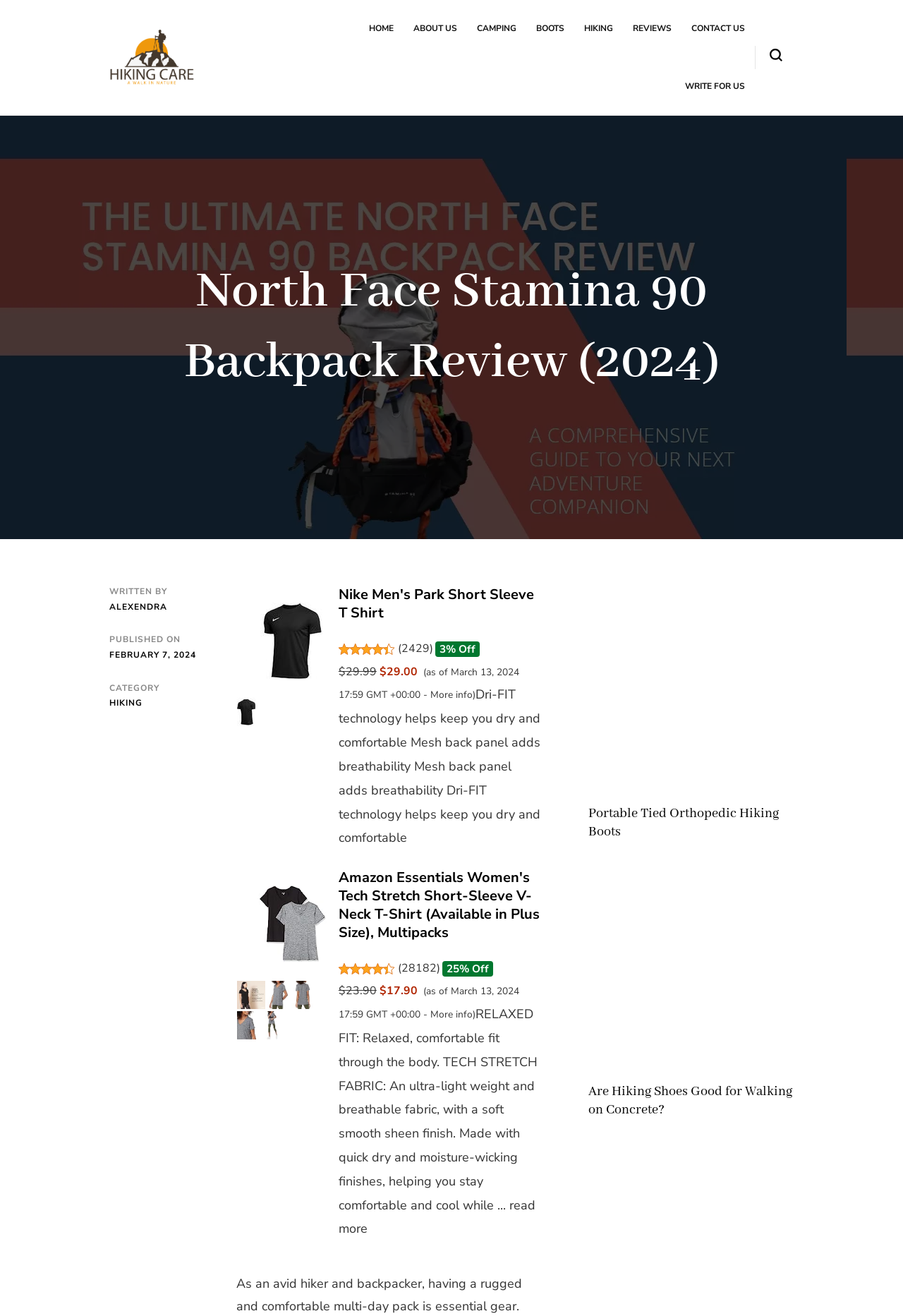Can you find the bounding box coordinates of the area I should click to execute the following instruction: "Click on the 'HOME' link"?

[0.398, 0.0, 0.447, 0.044]